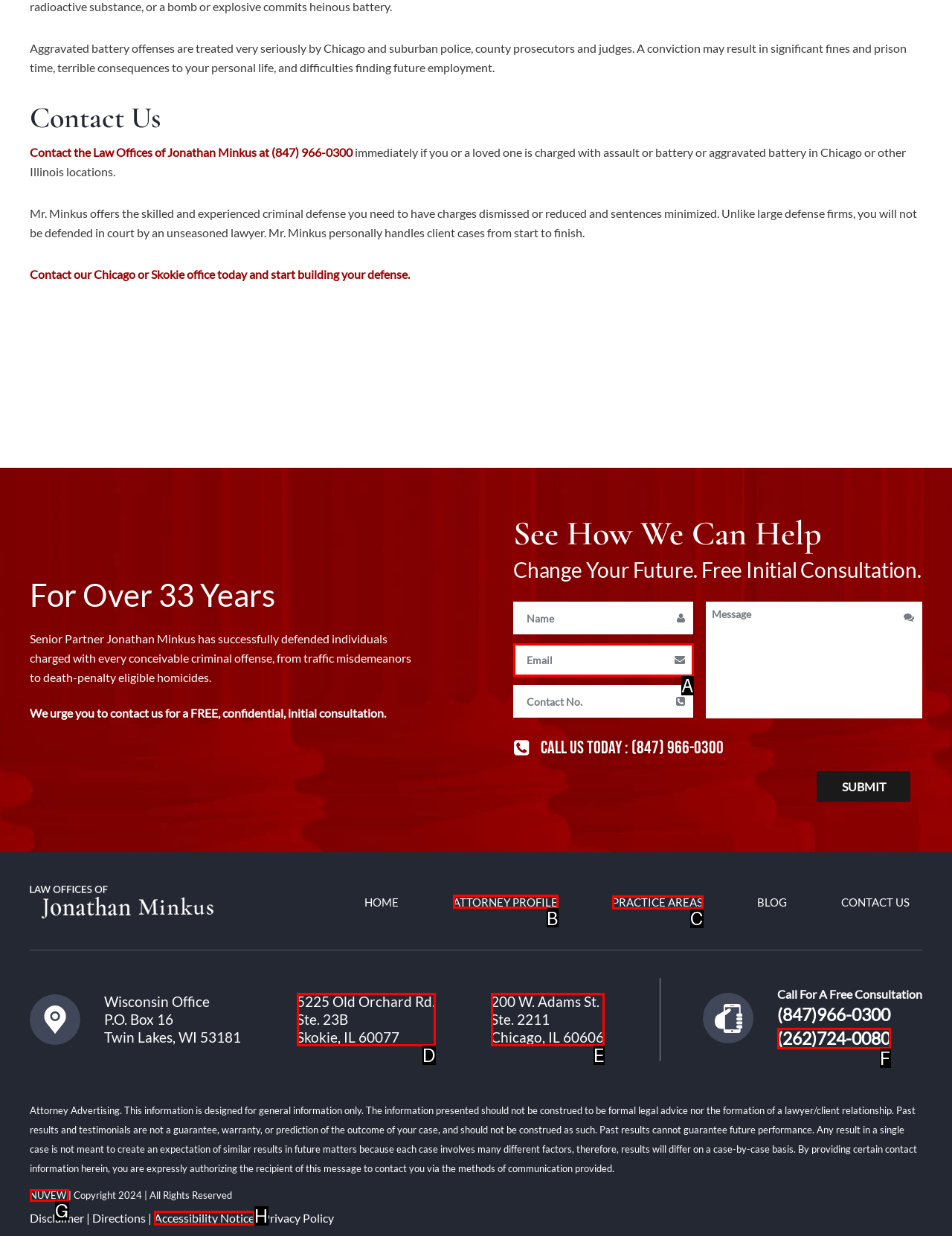Please identify the correct UI element to click for the task: Visit the attorney profile Respond with the letter of the appropriate option.

B